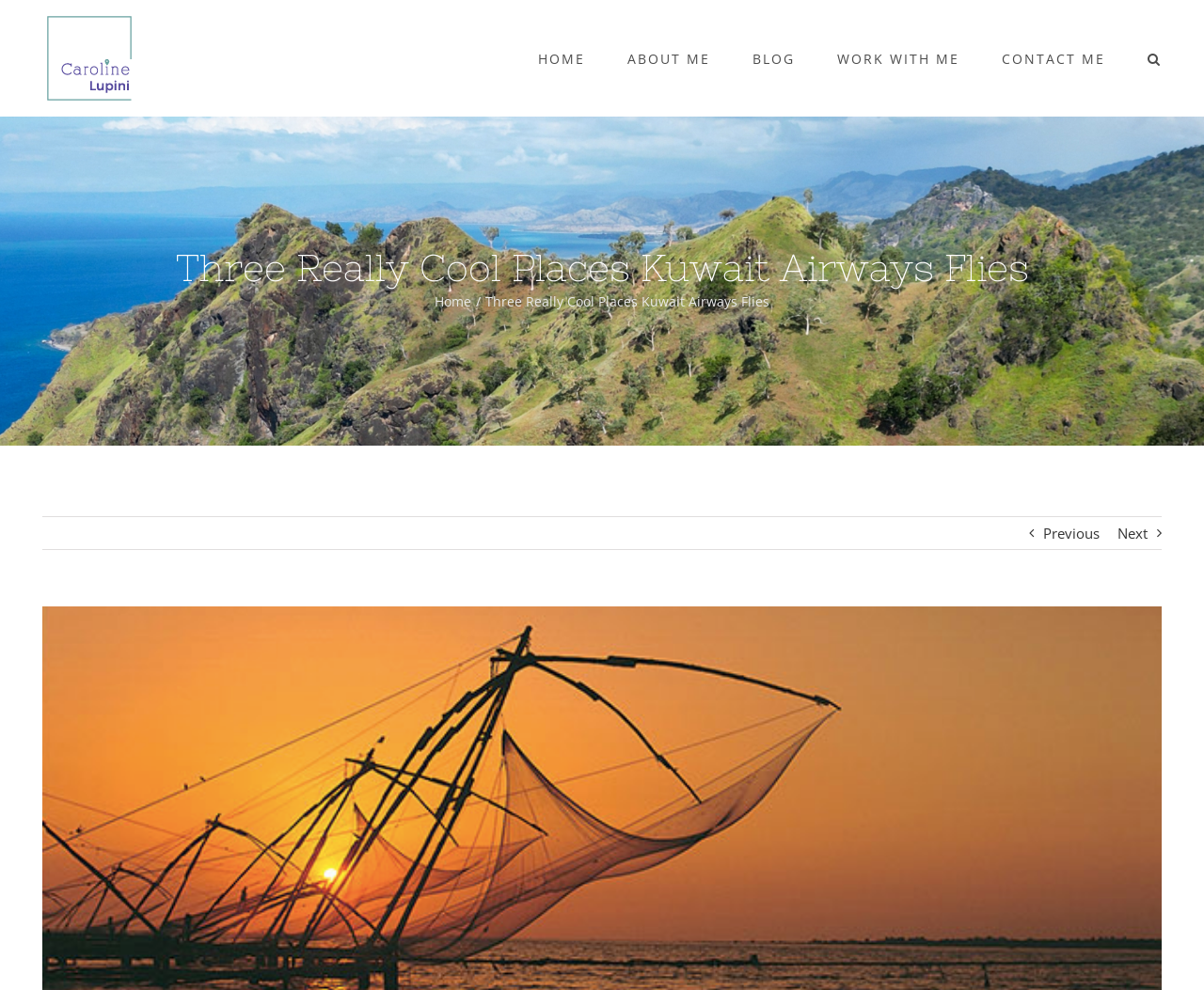Generate a thorough description of the webpage.

The webpage is a travel blog post titled "Three Really Cool Places Kuwait Airways Flies" by Caroline Lupini Travels. At the top left corner, there is a logo of Caroline Lupini Travels, which is an image linked to the website's homepage. 

To the right of the logo, there is a main navigation menu with five links: "HOME", "ABOUT ME", "BLOG", "WORK WITH ME", and "CONTACT ME". The menu is followed by a search button. 

Below the navigation menu, there is a page title bar that spans the entire width of the page. Within this bar, the title "Three Really Cool Places Kuwait Airways Flies" is prominently displayed as a heading. 

Under the title, there is a link to the "Home" page, positioned near the center of the page. At the bottom right corner of the page, there are two links: "Previous" and "Next", which are likely pagination links. 

Additionally, there is a static text "View Larger Image" located near the bottom left corner of the page, suggesting that there may be an image on the page that can be enlarged.